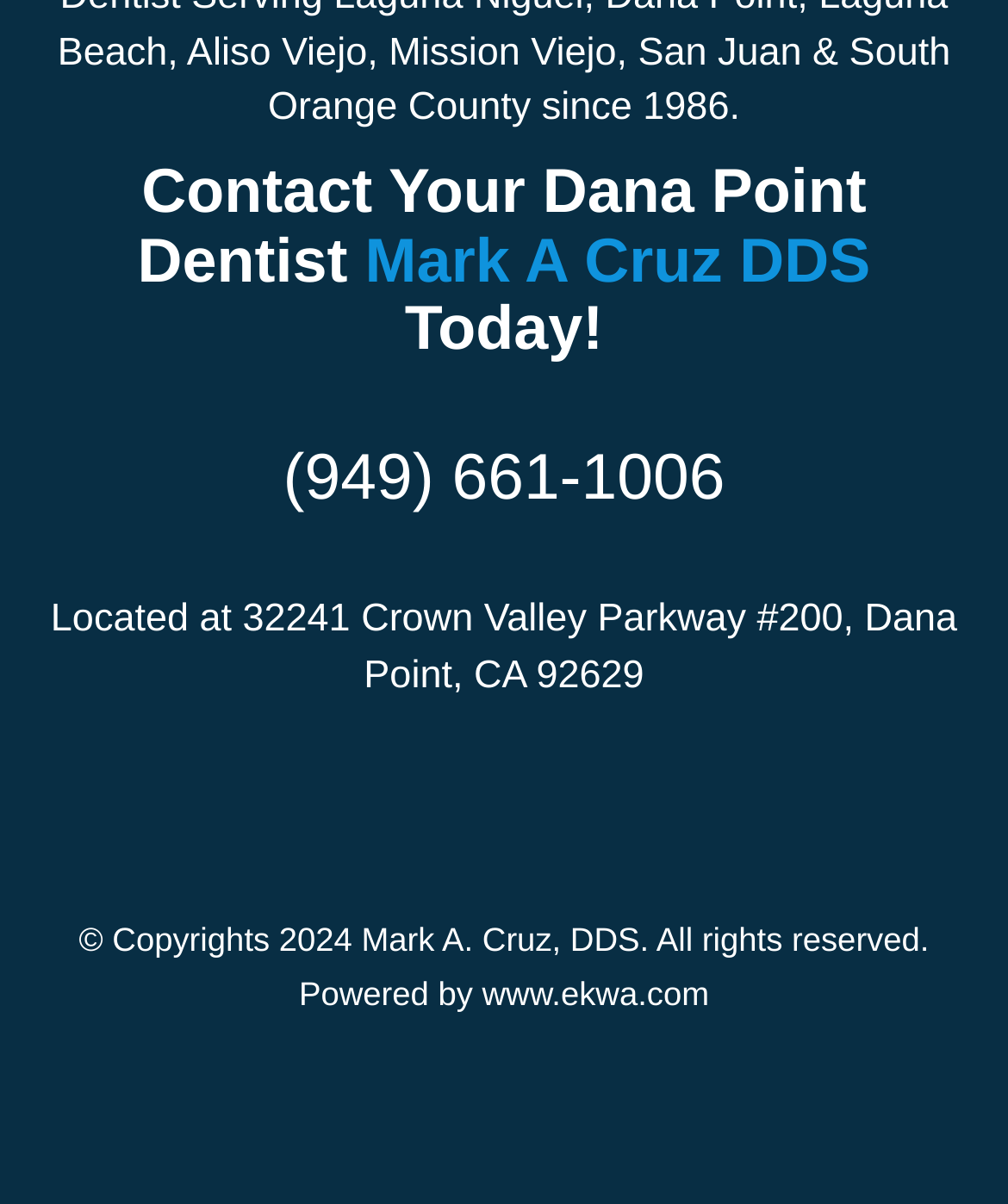What social media platforms does the dentist have?
Examine the webpage screenshot and provide an in-depth answer to the question.

The social media platforms of the dentist can be found in the link elements at the bottom of the page. There are five links, each representing a different social media platform: Facebook, LinkedIn, Twitter, Google, and Yelp. These links likely direct to the dentist's profiles on each platform.